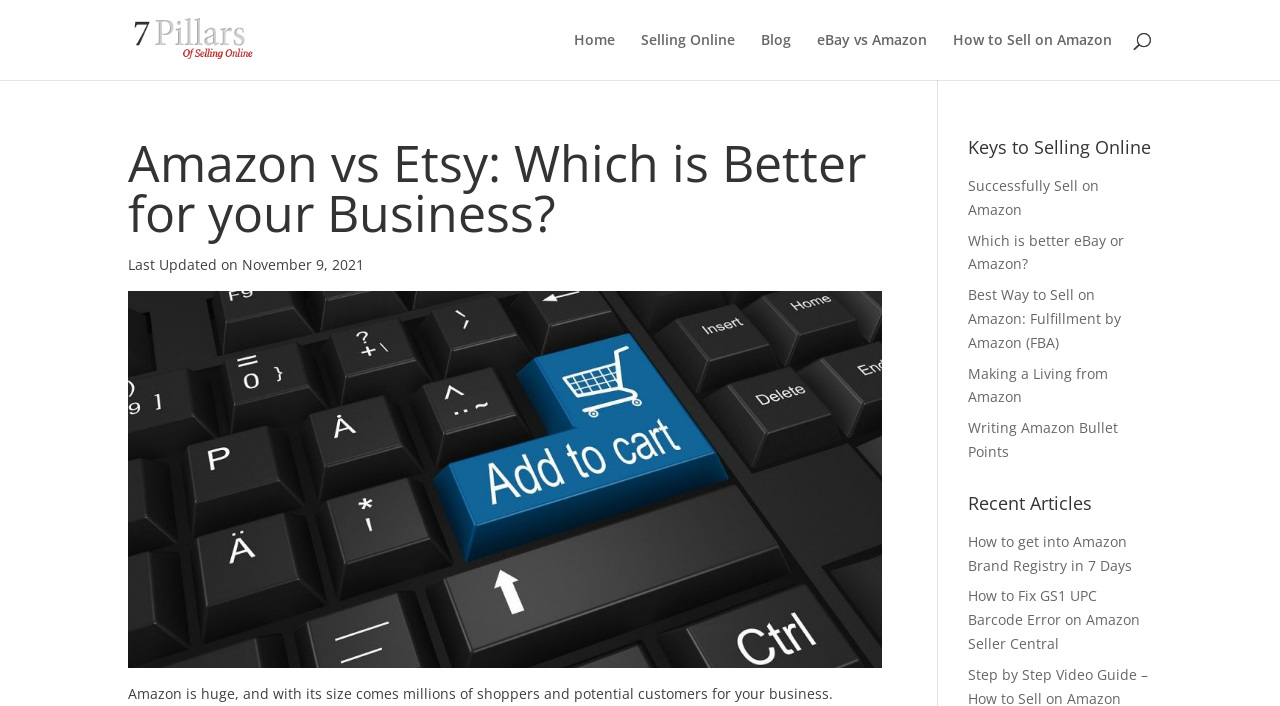Locate the bounding box coordinates of the clickable element to fulfill the following instruction: "Search for something". Provide the coordinates as four float numbers between 0 and 1 in the format [left, top, right, bottom].

[0.1, 0.0, 0.9, 0.001]